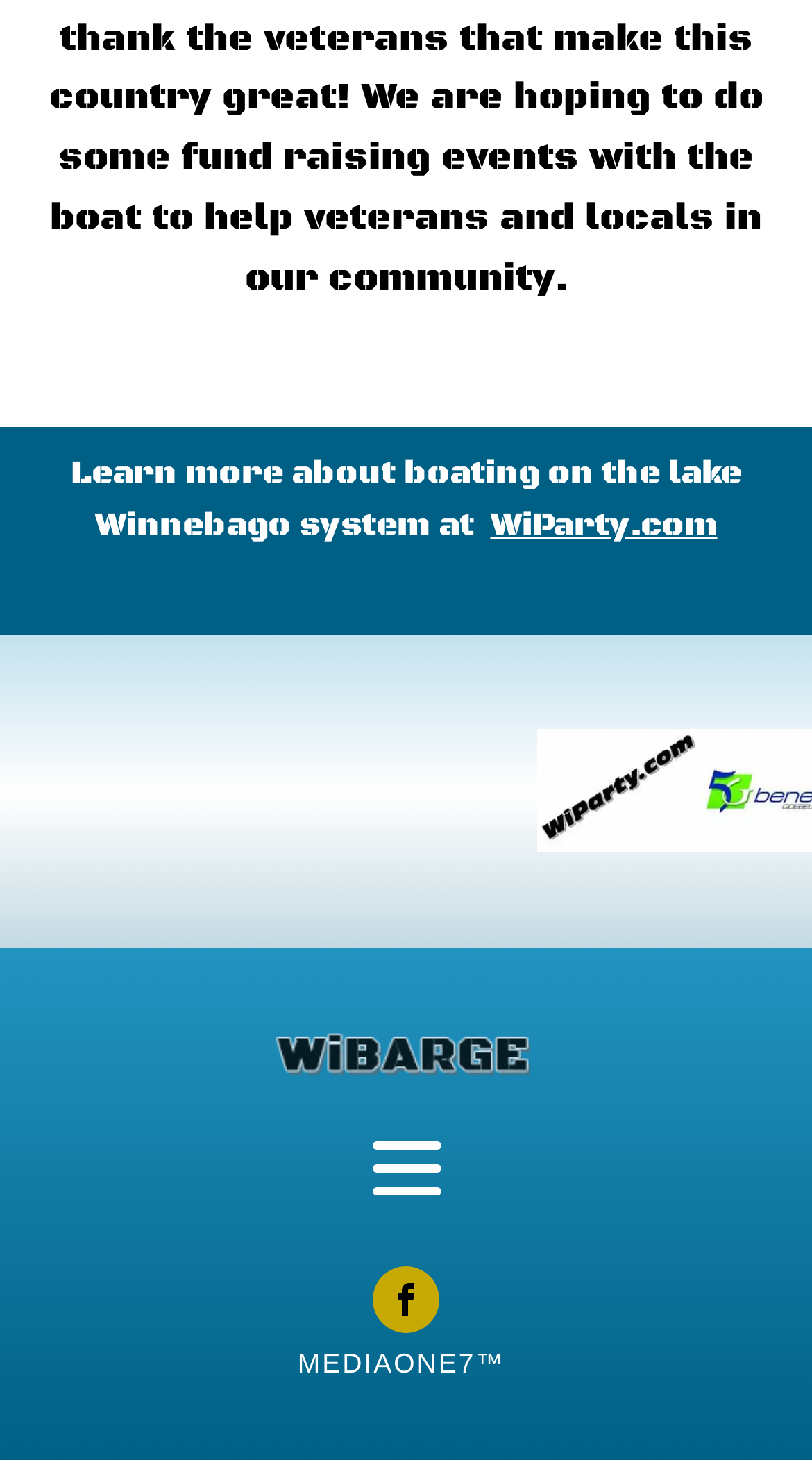Find the bounding box of the element with the following description: "alt="WiBarege Logo"". The coordinates must be four float numbers between 0 and 1, formatted as [left, top, right, bottom].

[0.32, 0.7, 0.68, 0.743]